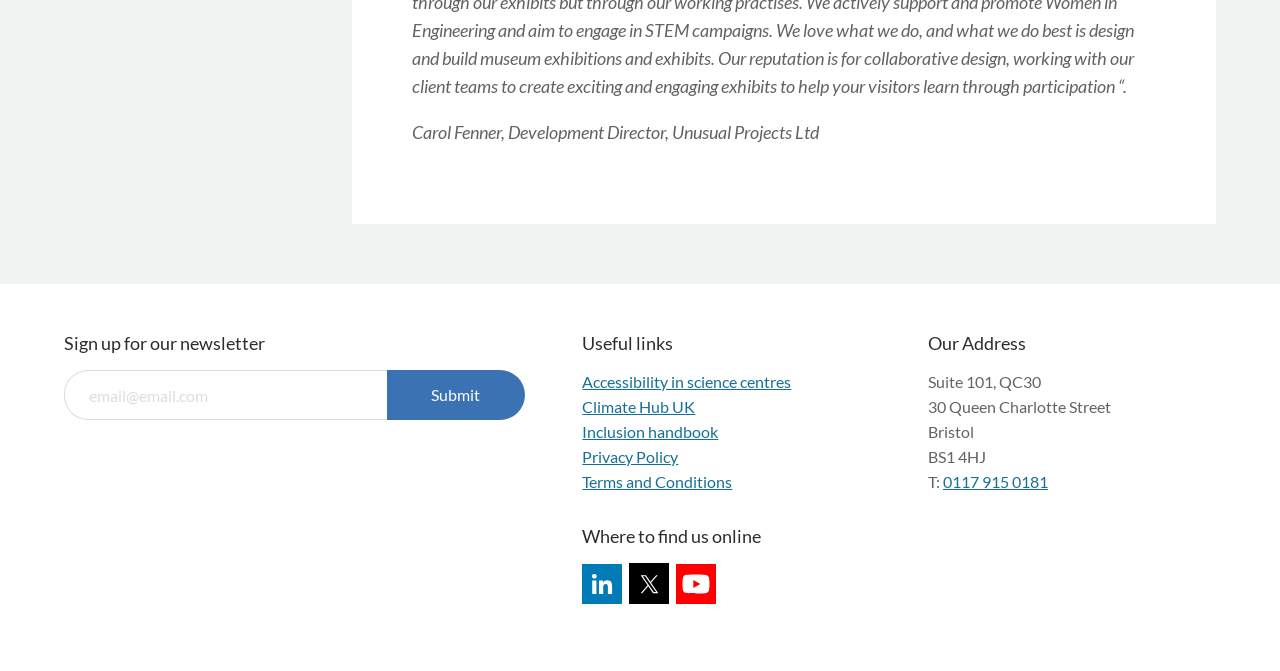Locate the bounding box coordinates of the element you need to click to accomplish the task described by this instruction: "Visit Accessibility in science centres".

[0.455, 0.555, 0.618, 0.583]